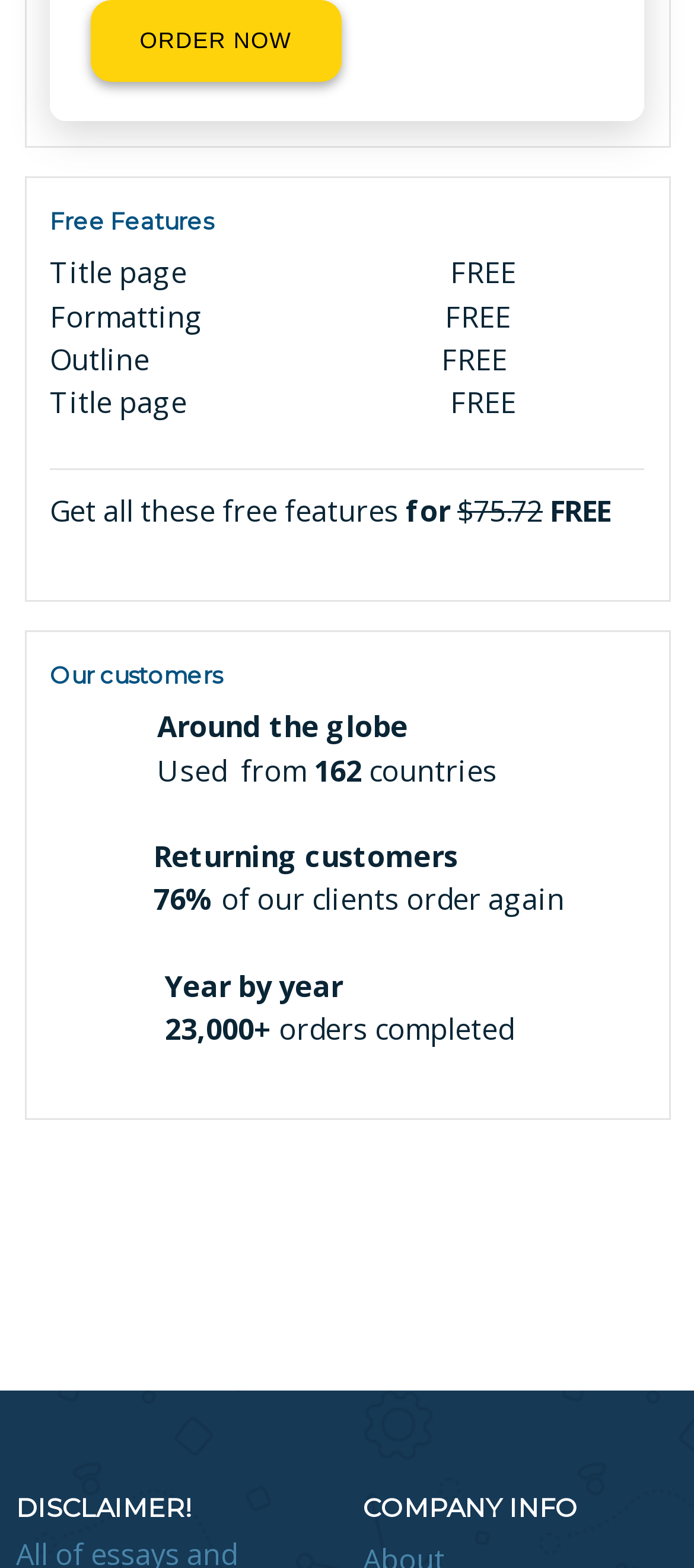What is the default number of pages?
Using the details shown in the screenshot, provide a comprehensive answer to the question.

The default number of pages can be determined by looking at the textbox next to the 'Number of Pages' label, which has a static text '1' inside it.